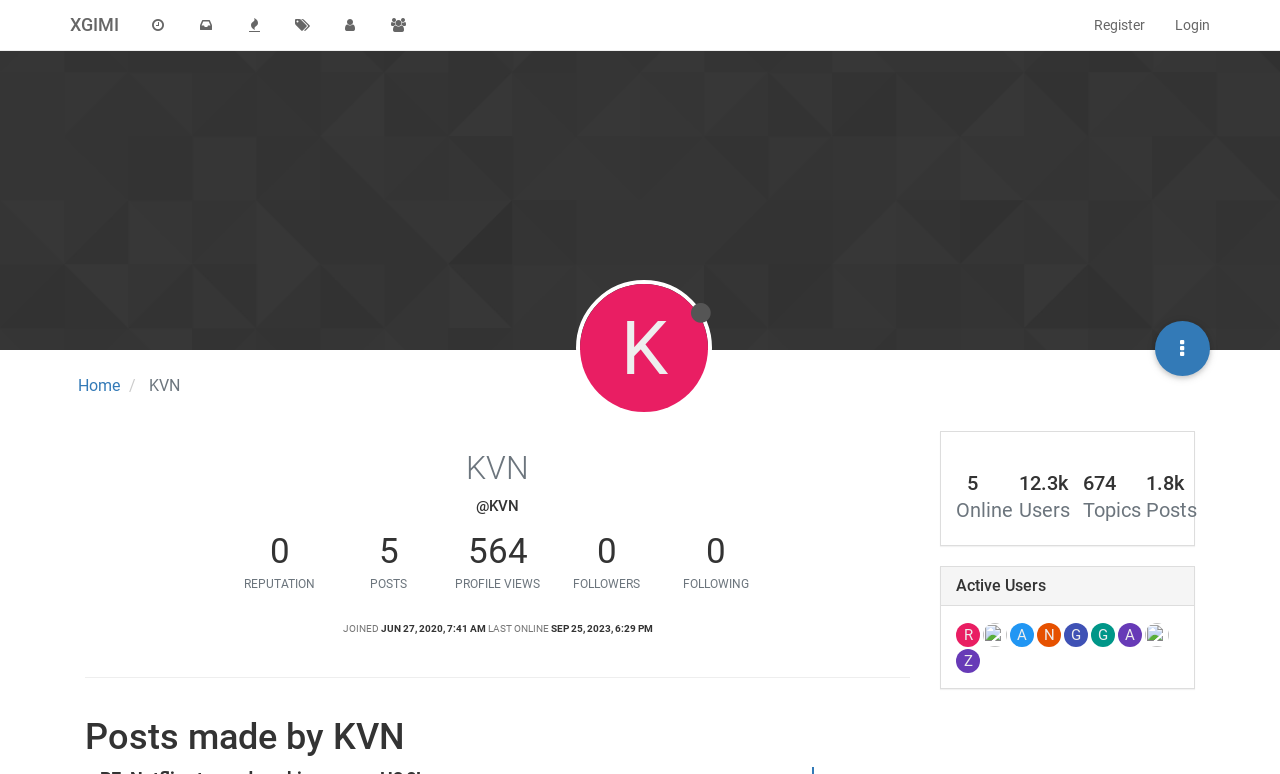Identify the bounding box coordinates of the region that should be clicked to execute the following instruction: "Check online users".

[0.747, 0.603, 0.773, 0.672]